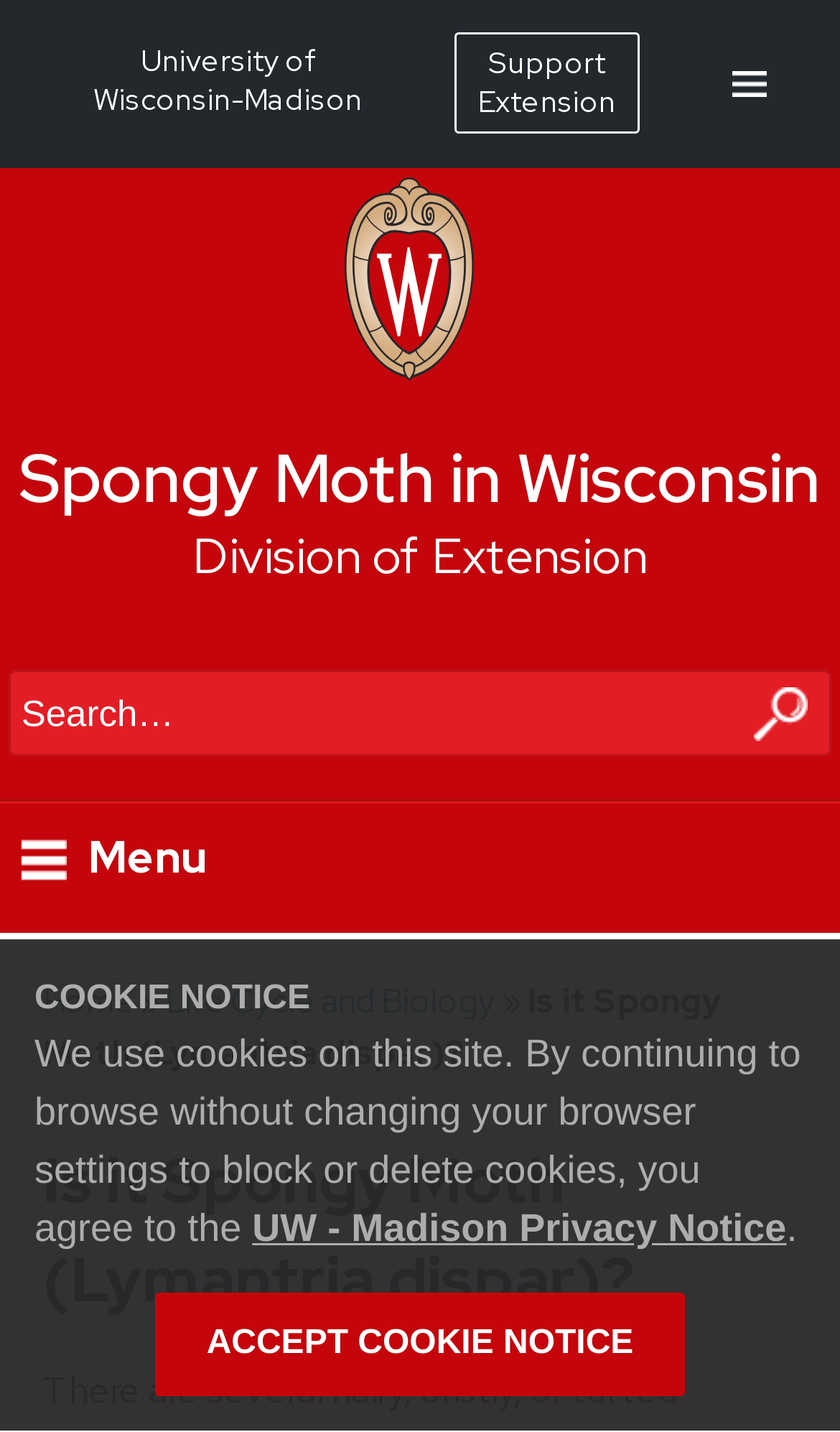Respond to the following question with a brief word or phrase:
What is the purpose of the search box?

To search